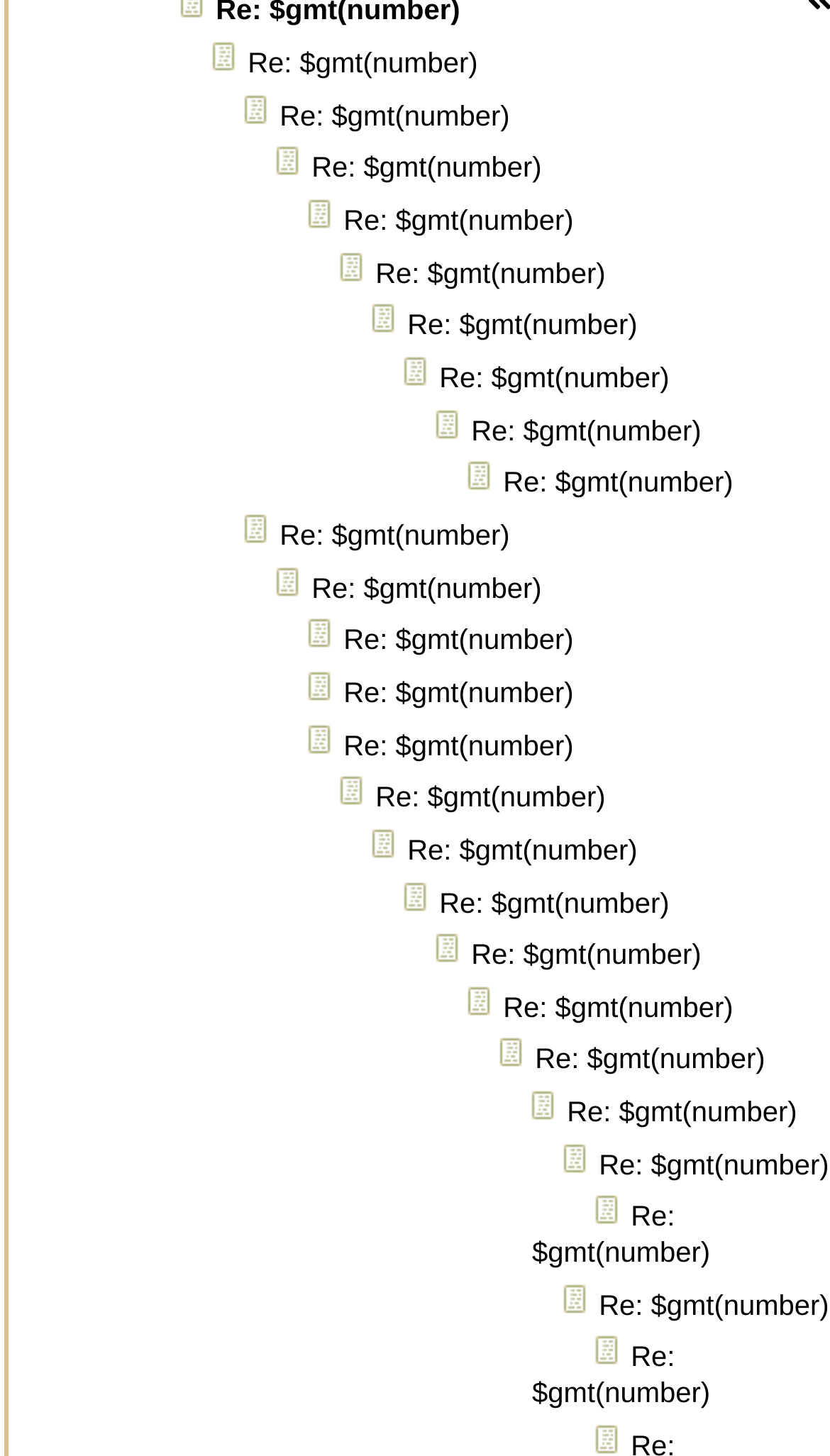Indicate the bounding box coordinates of the clickable region to achieve the following instruction: "view a post."

[0.375, 0.104, 0.653, 0.126]